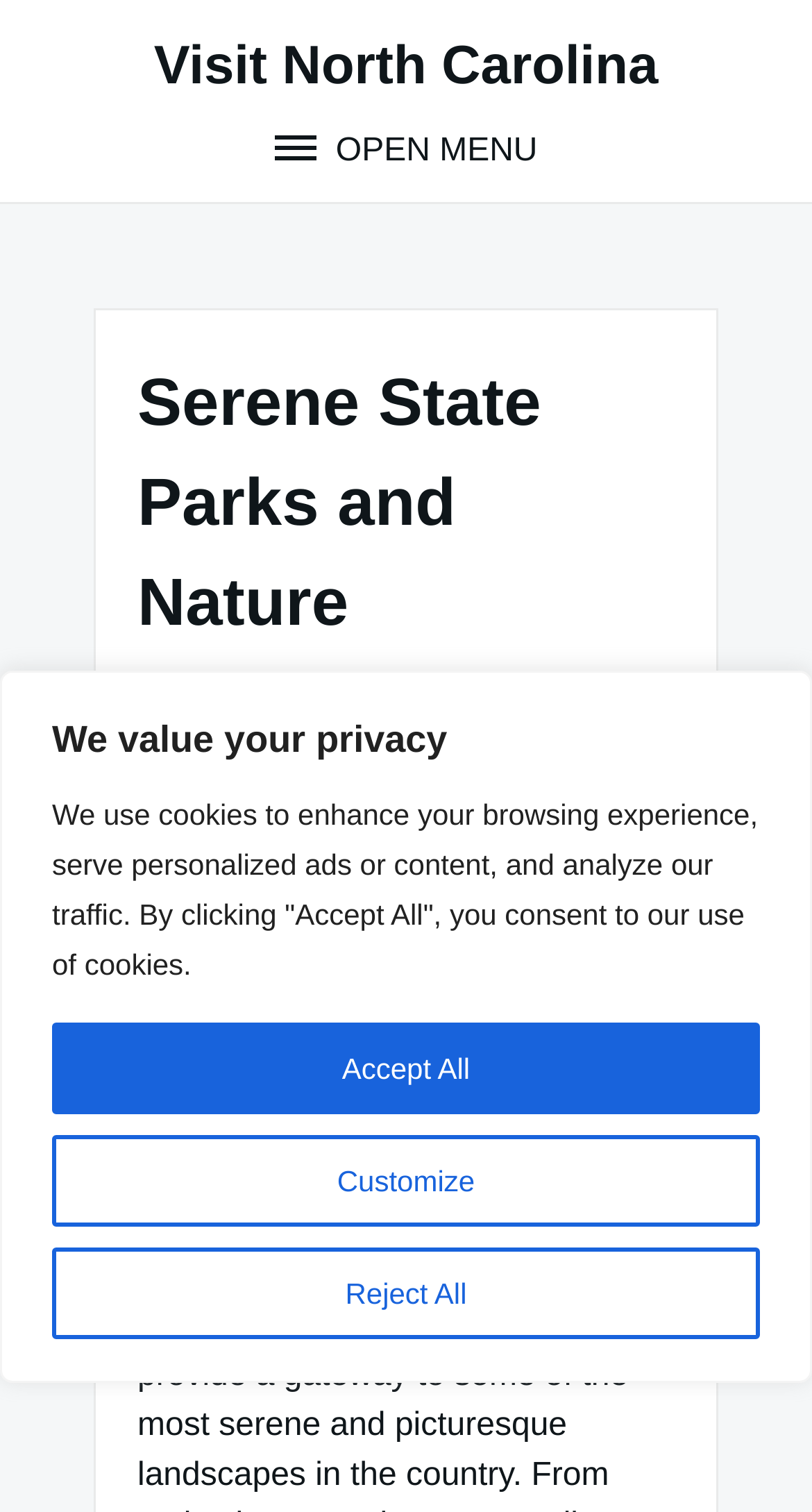What is the function of the 'OPEN MENU' link?
Carefully examine the image and provide a detailed answer to the question.

I inferred the function of the link by looking at its text 'OPEN MENU', which suggests that it is used to open a menu, likely a navigation menu.